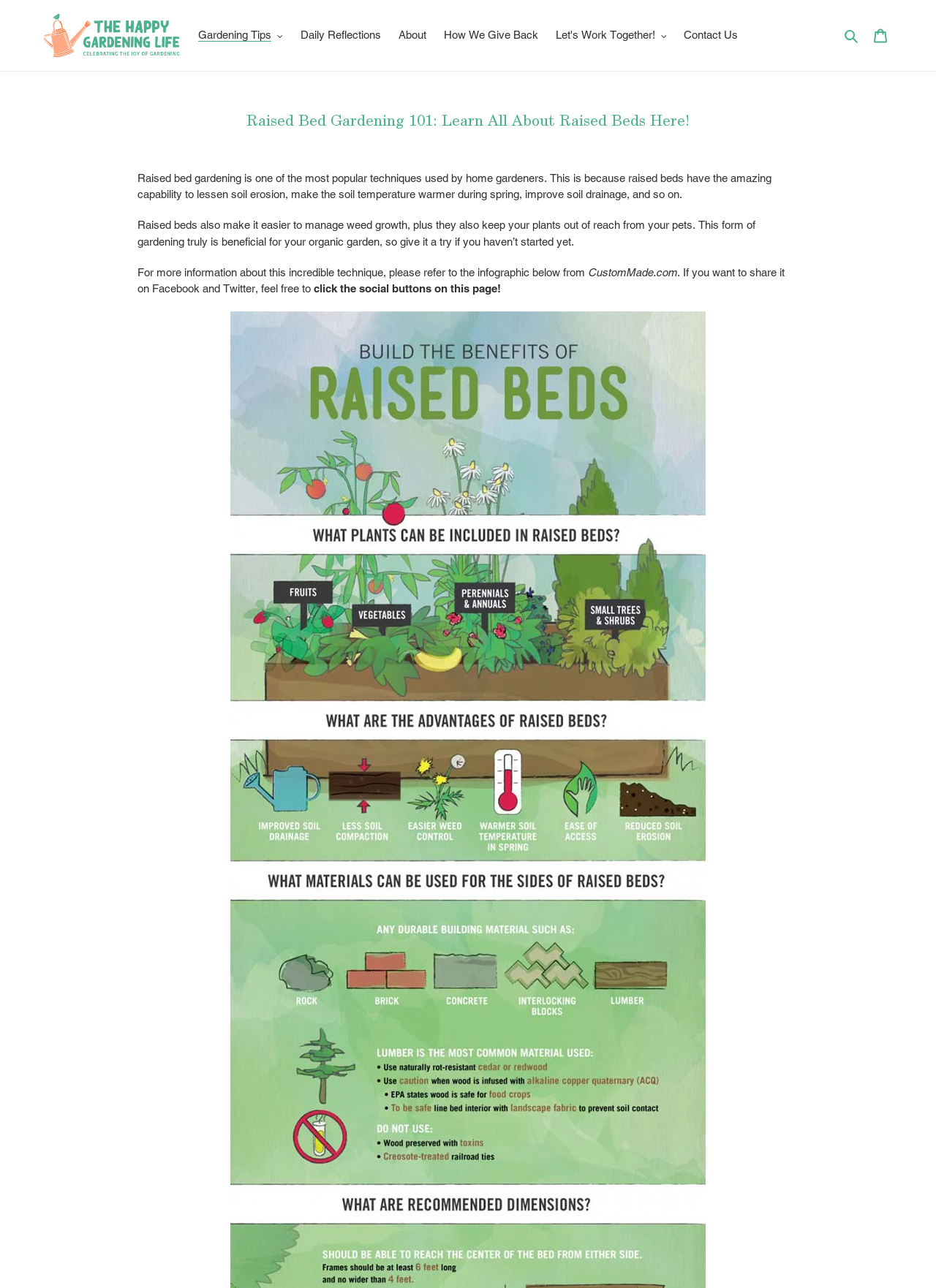Where can I find more information about raised bed gardening?
Using the image, provide a detailed and thorough answer to the question.

According to the webpage, more information about raised bed gardening can be found in the infographic below, which is from CustomMade.com, as mentioned in the StaticText element with the text 'For more information about this incredible technique, please refer to the infographic below from CustomMade.com.'